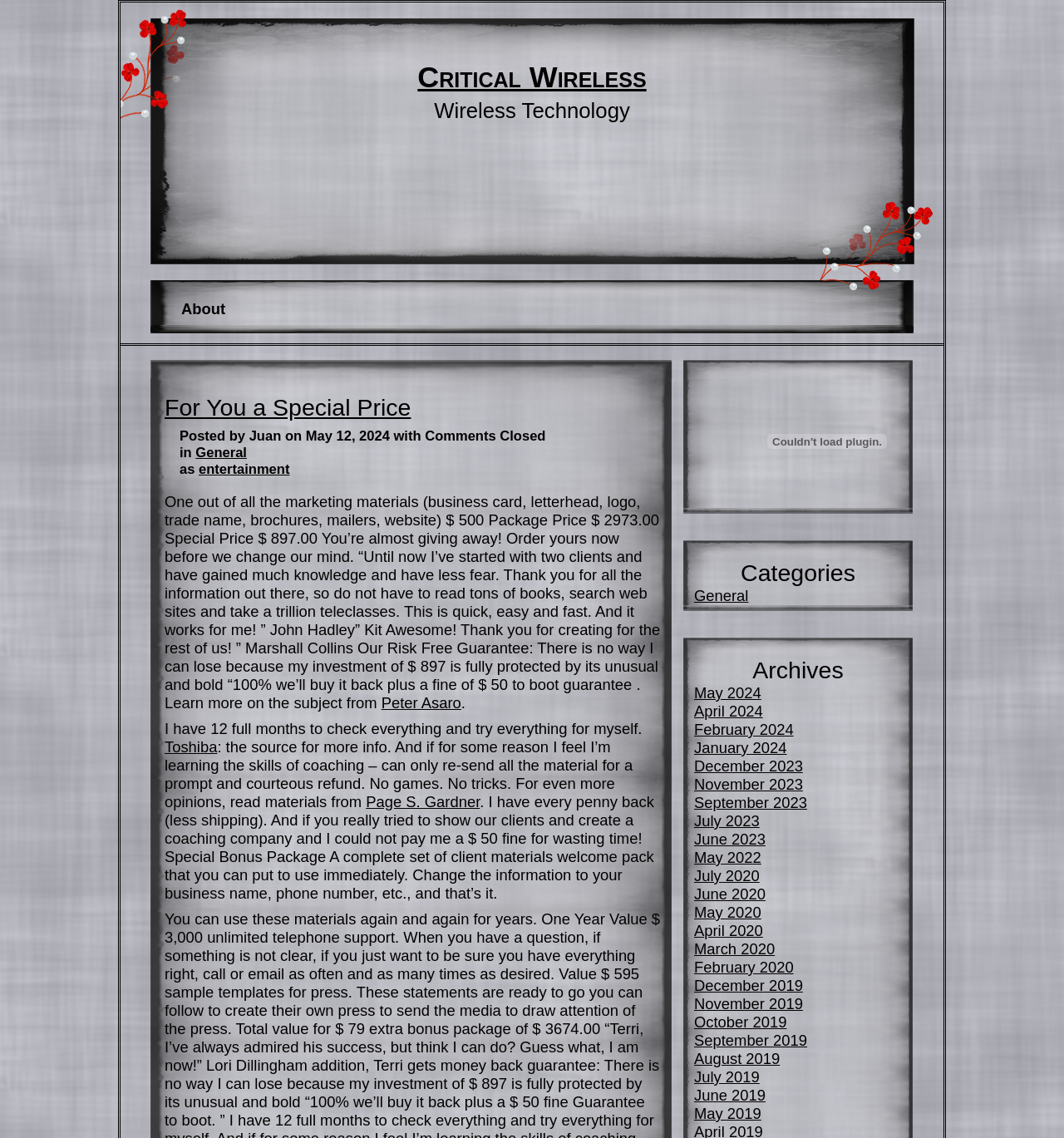Please determine the bounding box coordinates of the clickable area required to carry out the following instruction: "Read the post by Juan". The coordinates must be four float numbers between 0 and 1, represented as [left, top, right, bottom].

[0.169, 0.376, 0.37, 0.39]